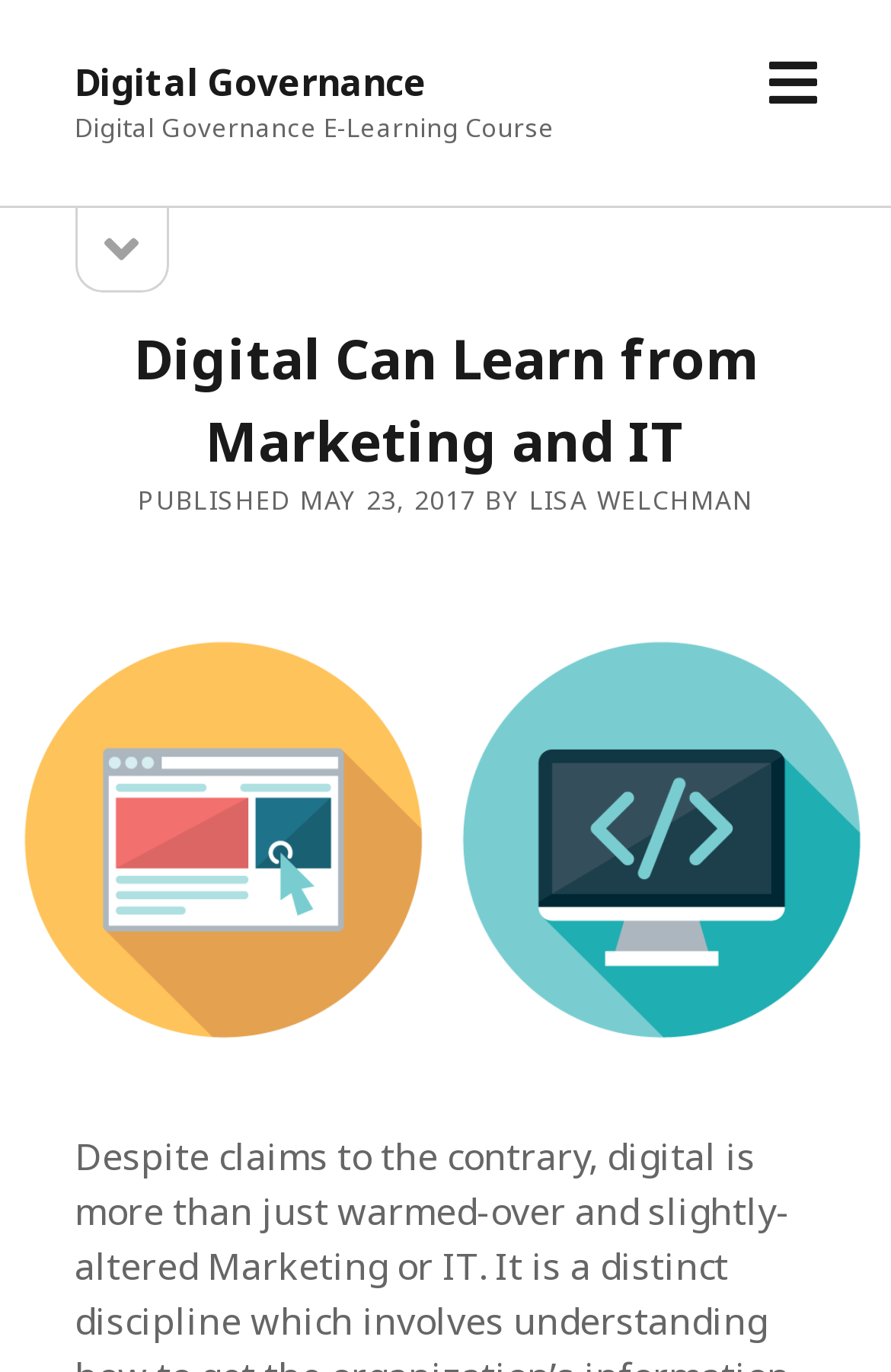Construct a comprehensive description capturing every detail on the webpage.

The webpage is about a digital governance e-learning course. At the top, there is a link to "Digital Governance" and a title "Digital Governance E-Learning Course". On the top right, there is a button to open a menu. When expanded, the menu reveals a sidebar with a button to open it. 

In the main content area, there is a heading "Digital Can Learn from Marketing and IT" followed by a text "PUBLISHED MAY 23, 2017 BY LISA WELCHMAN", which indicates the publication date and author of the content. 

Below the text, there is a large illustration that spans the entire width of the page, depicting two computer screens, one showing a website wire frame and the other HTML code.